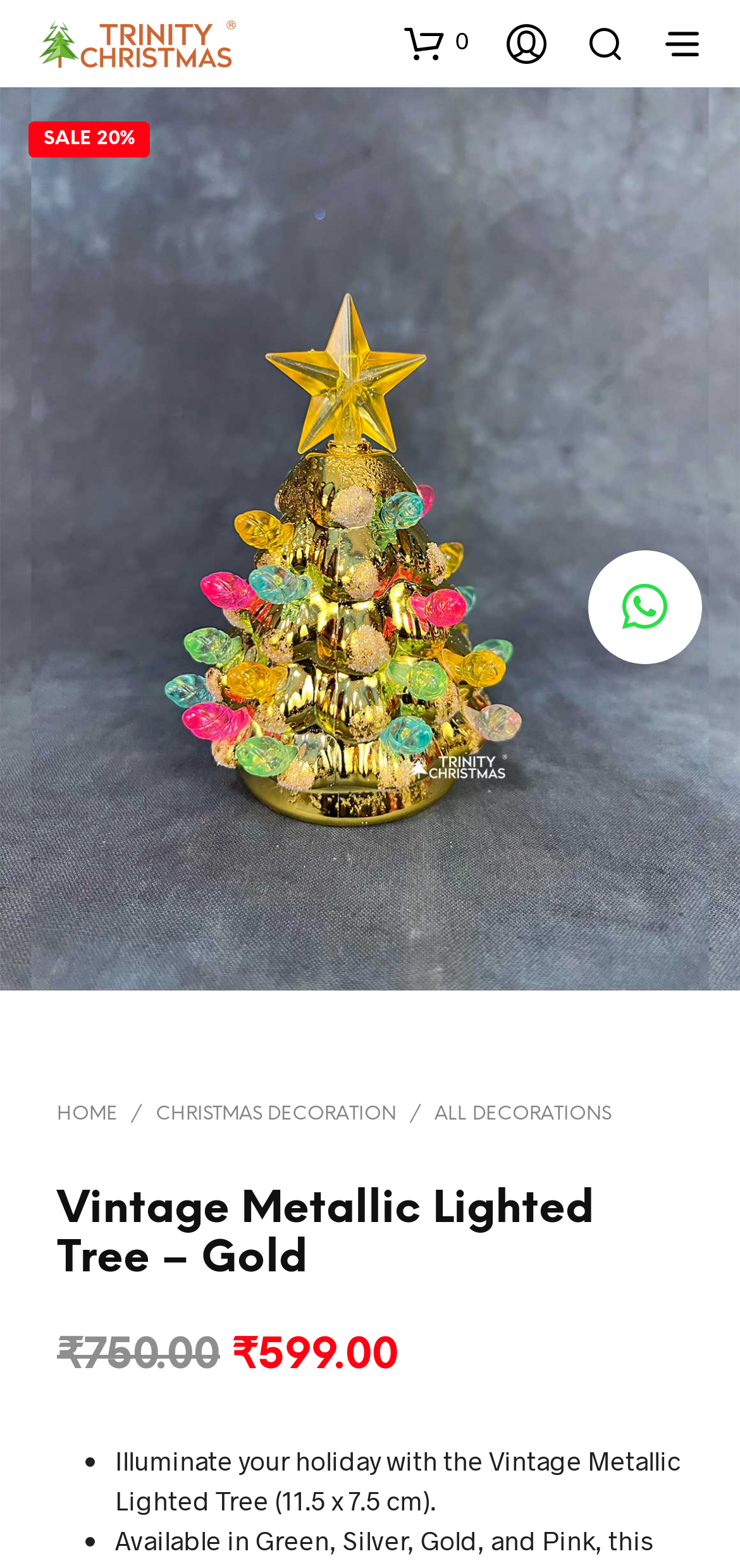What is the original price of the product?
Answer the question based on the image using a single word or a brief phrase.

₹750.00